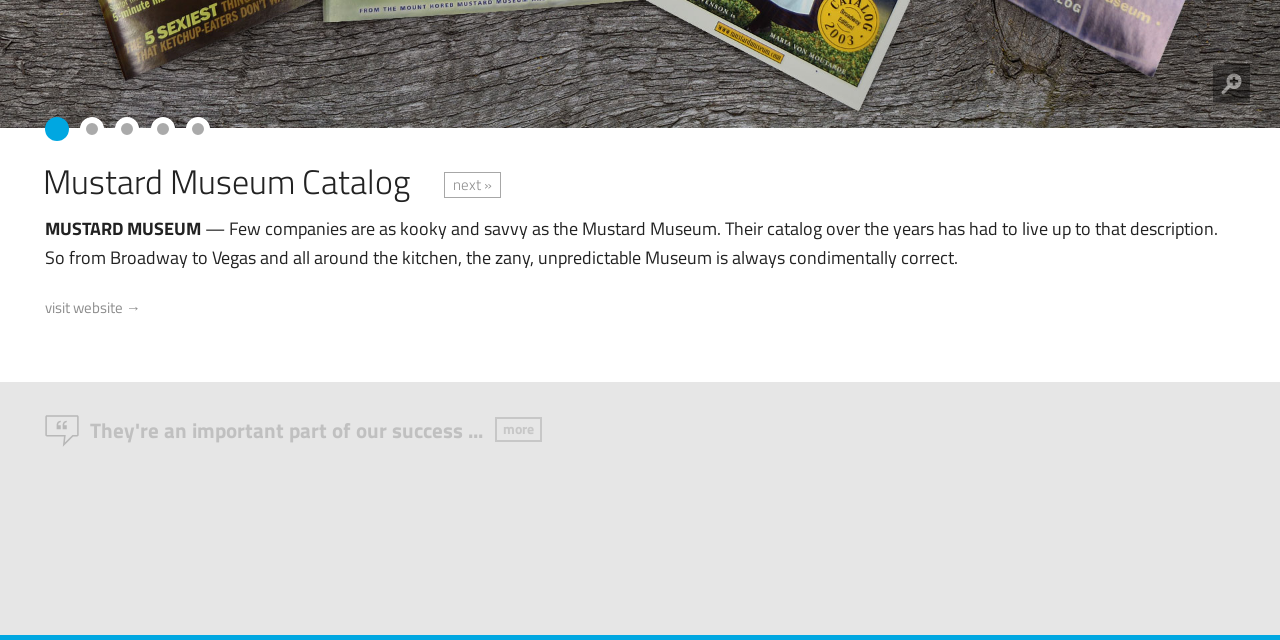Predict the bounding box of the UI element based on this description: "title="Zoom"".

[0.948, 0.102, 0.977, 0.16]